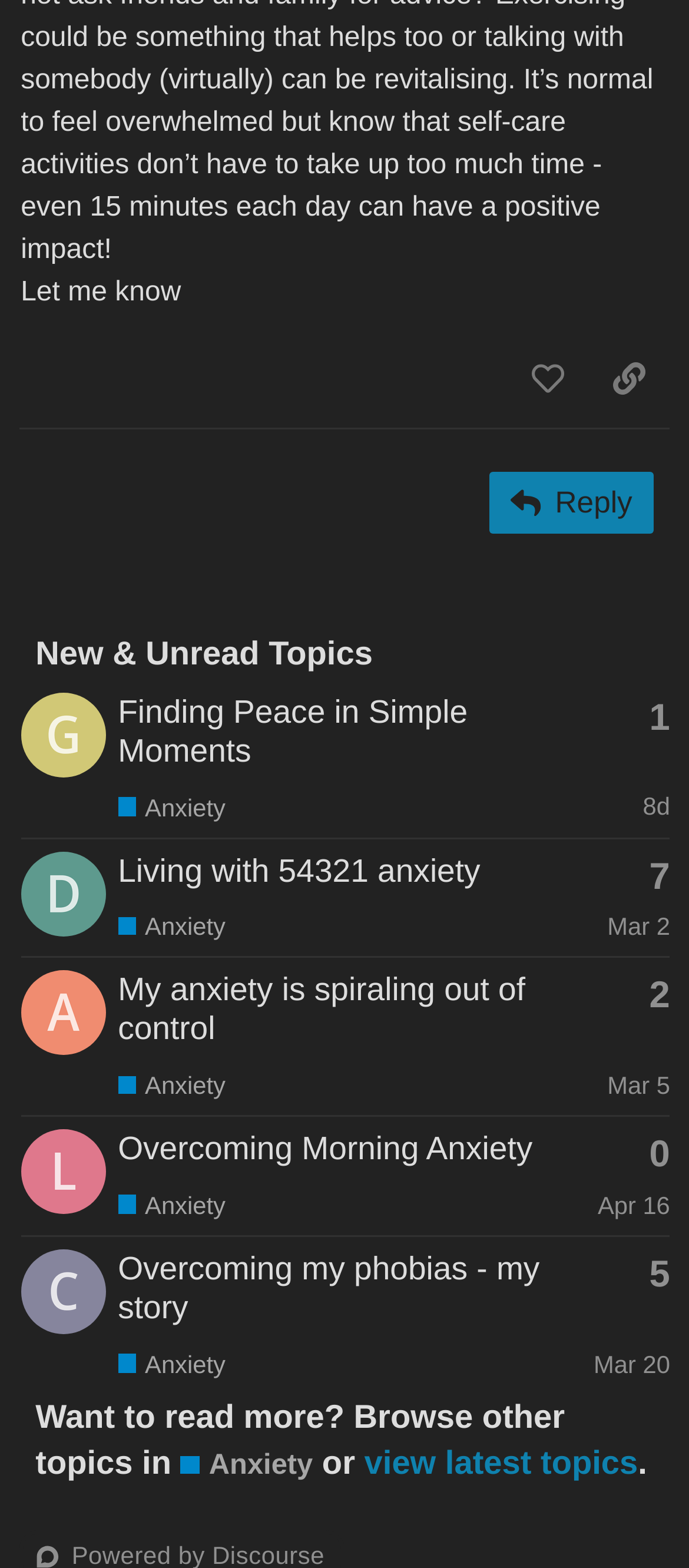Find the coordinates for the bounding box of the element with this description: "CORAL Subscriber Services".

None